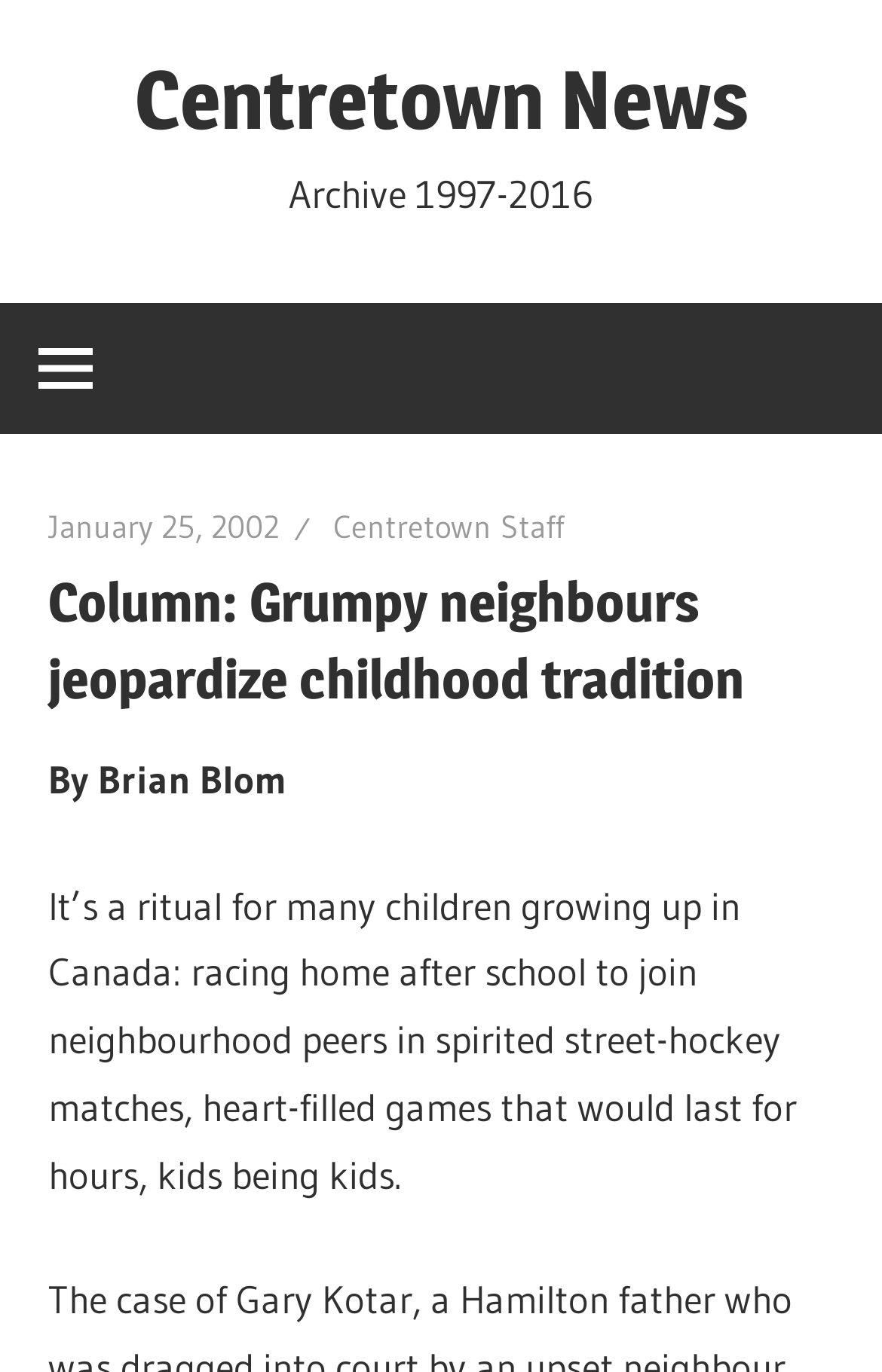Find the UI element described as: "January 25, 2002" and predict its bounding box coordinates. Ensure the coordinates are four float numbers between 0 and 1, [left, top, right, bottom].

[0.054, 0.368, 0.316, 0.398]